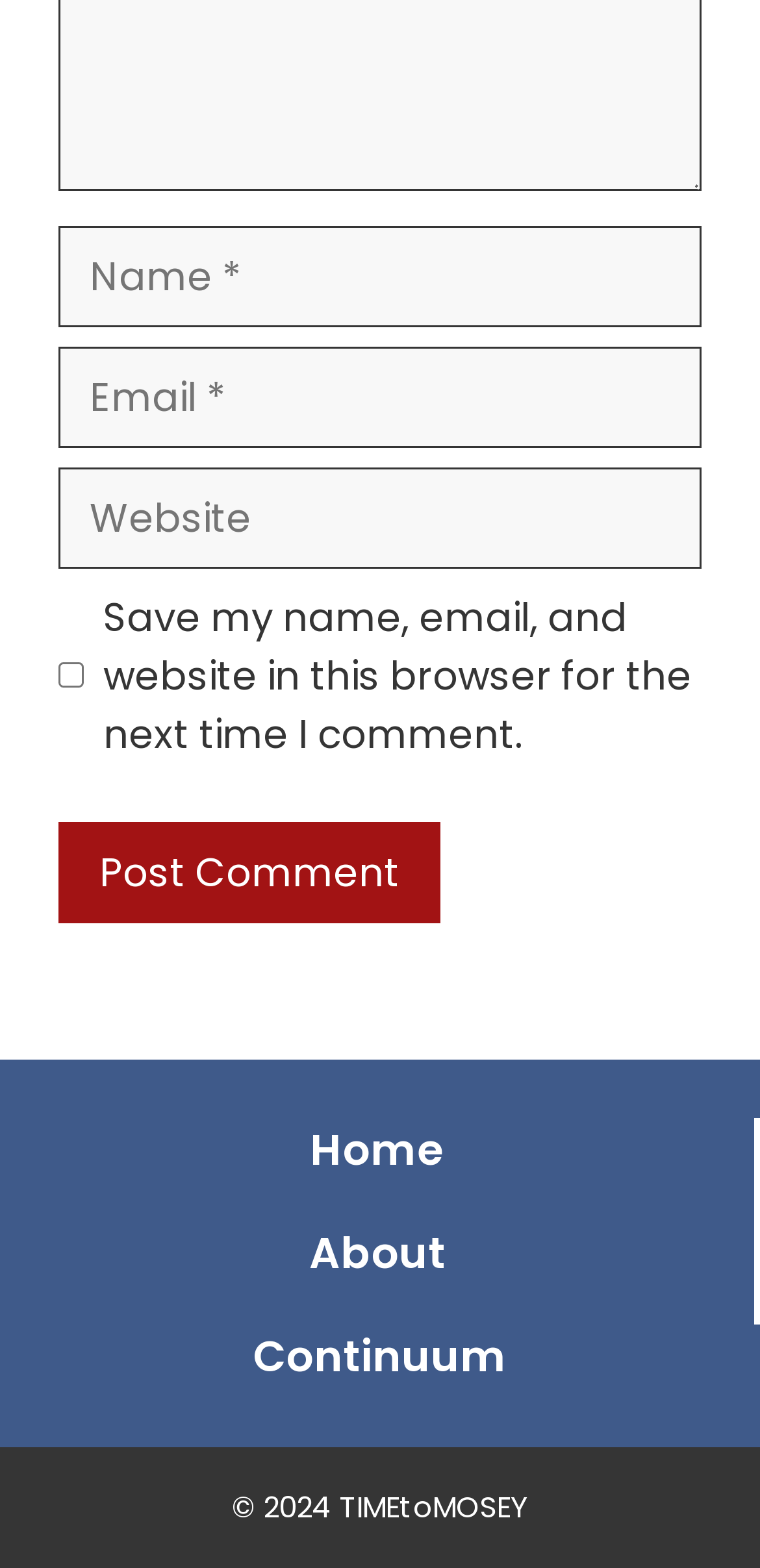What are the navigation options on the webpage?
Please provide a single word or phrase as the answer based on the screenshot.

Home, About, Continuum